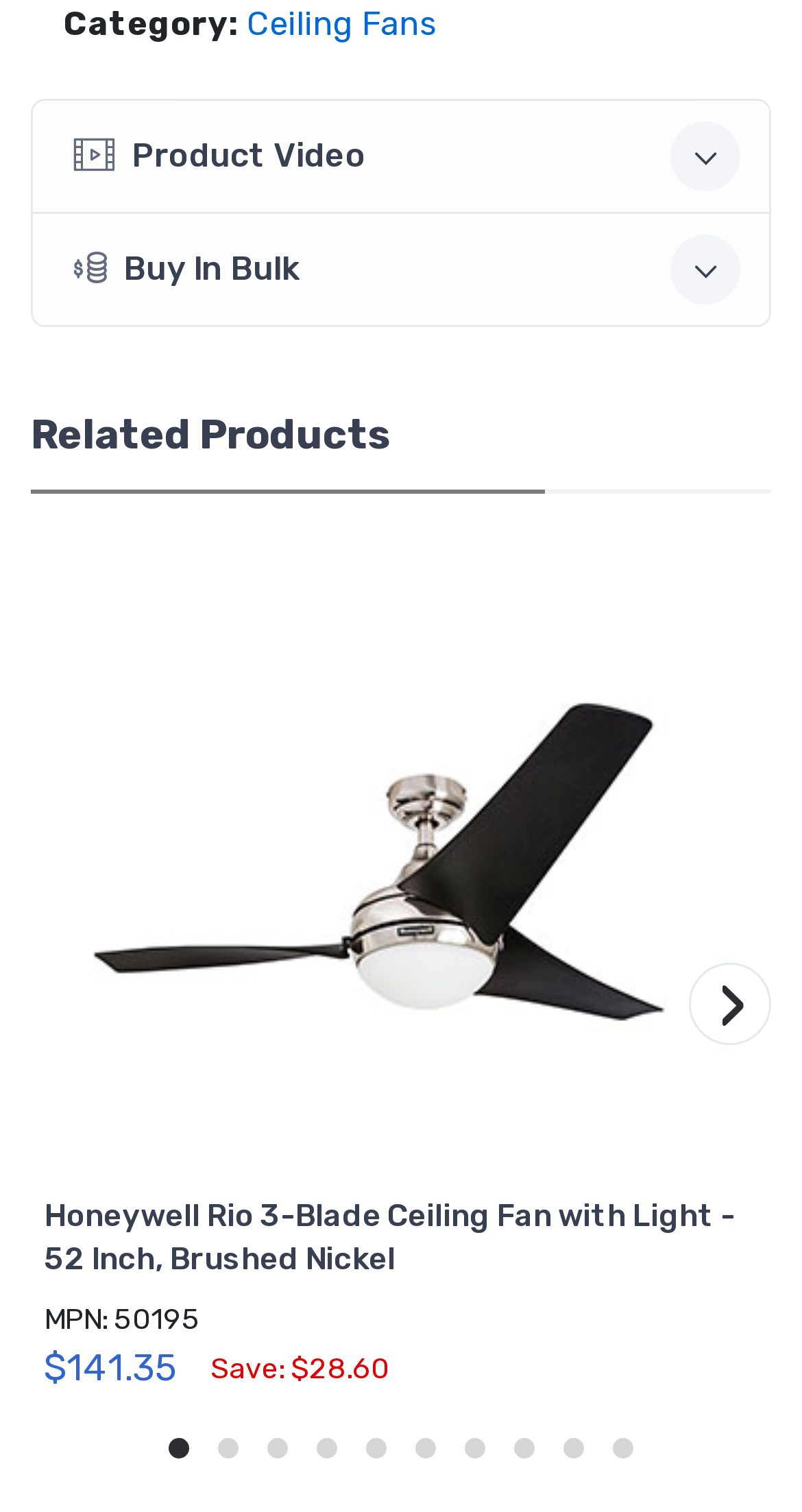Identify the bounding box coordinates of the region I need to click to complete this instruction: "Move to Next Slide".

[0.192, 0.944, 0.254, 0.971]